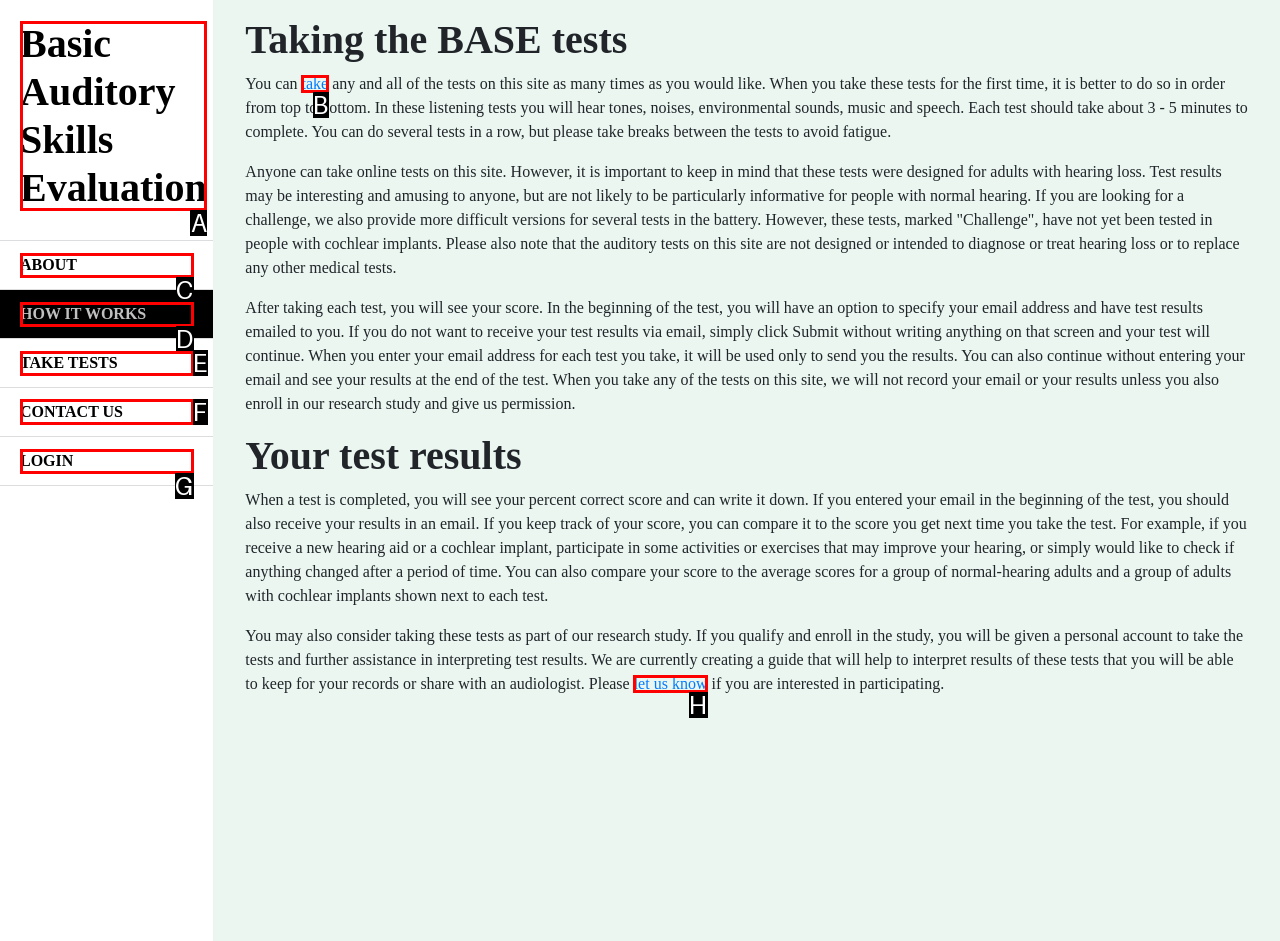What is the letter of the UI element you should click to Click on the 'CONTACT US' link? Provide the letter directly.

F